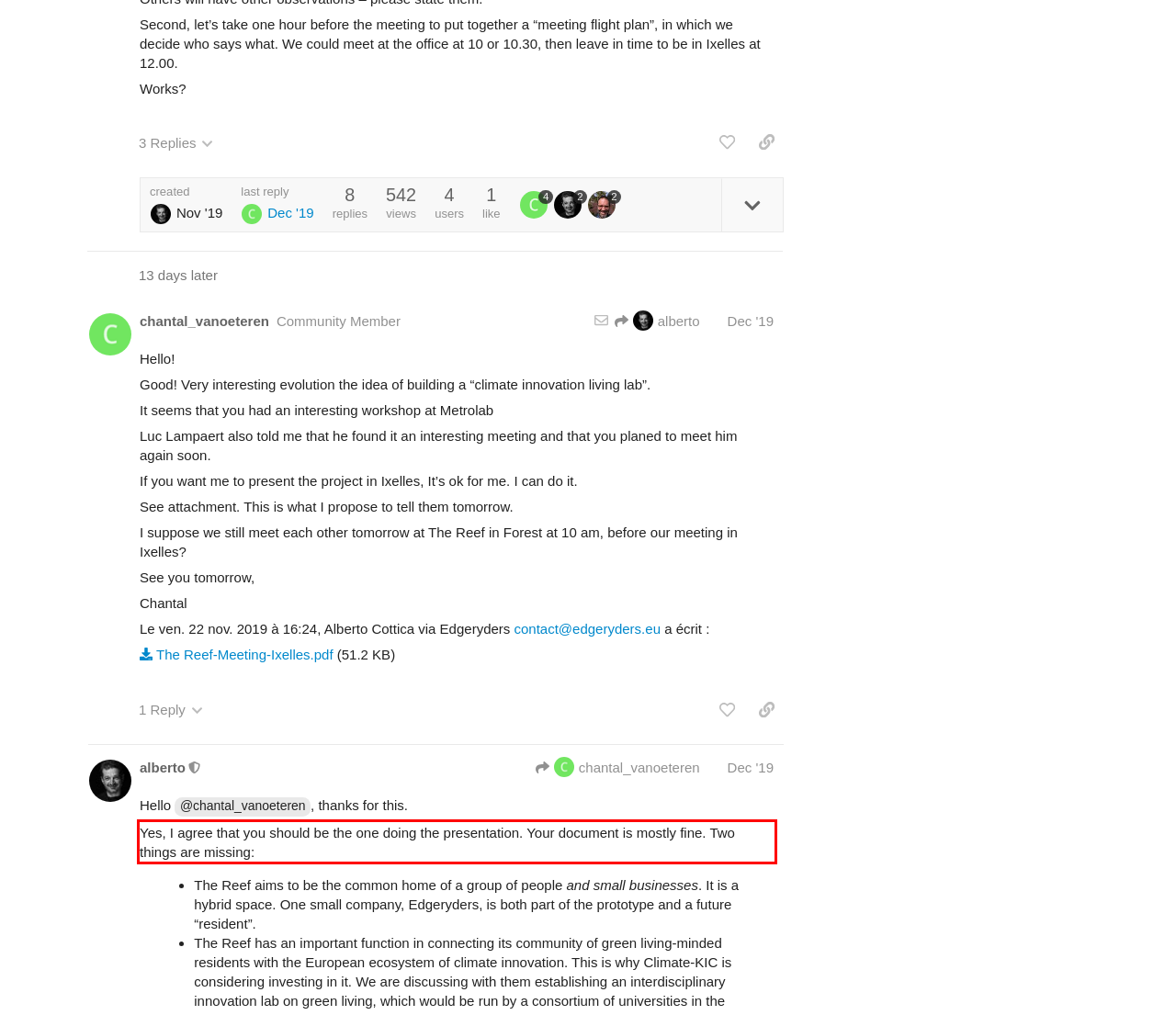Please identify the text within the red rectangular bounding box in the provided webpage screenshot.

Yes, I agree that you should be the one doing the presentation. Your document is mostly fine. Two things are missing: